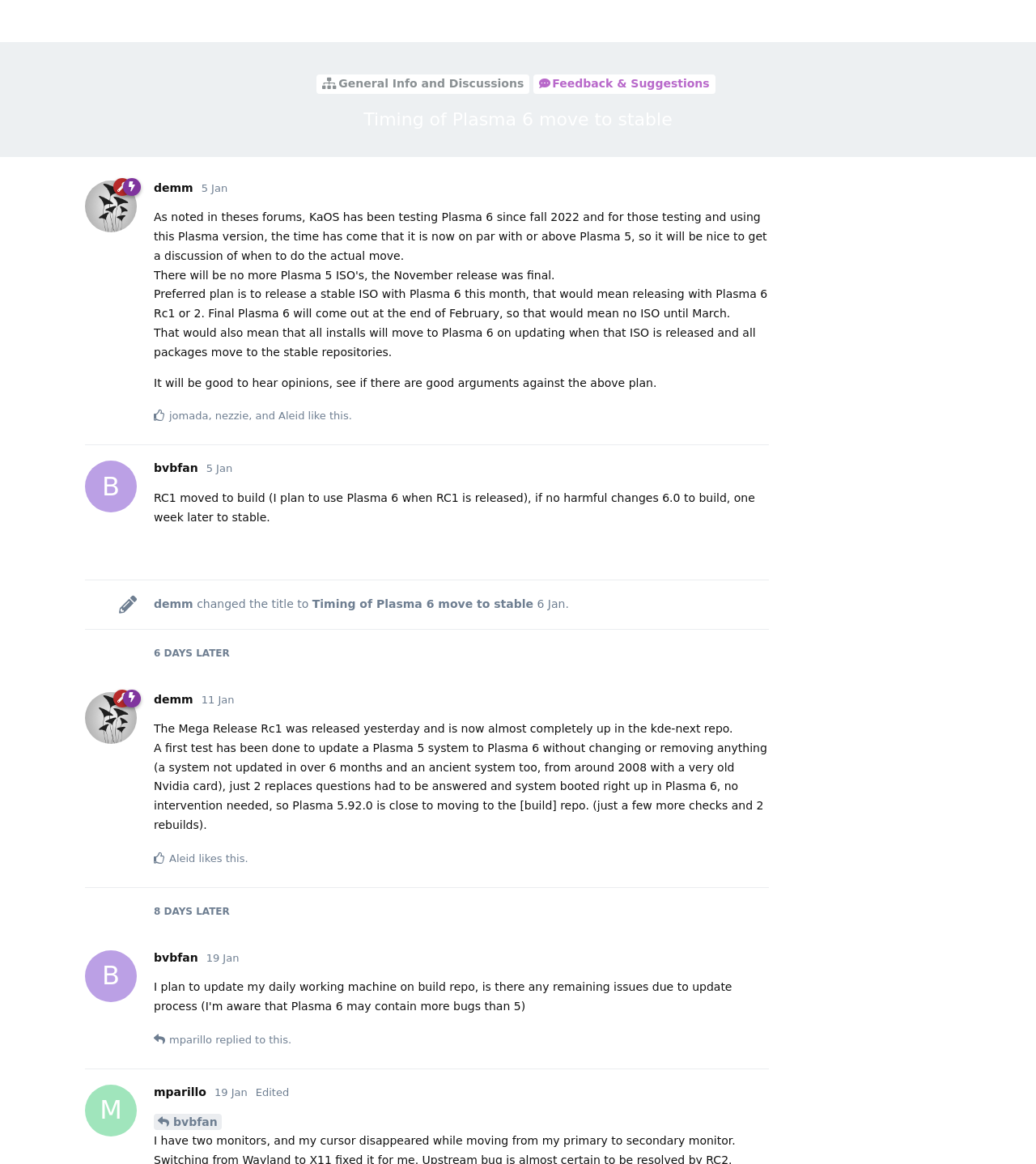Please answer the following question using a single word or phrase: 
How many posts are there in this discussion?

8